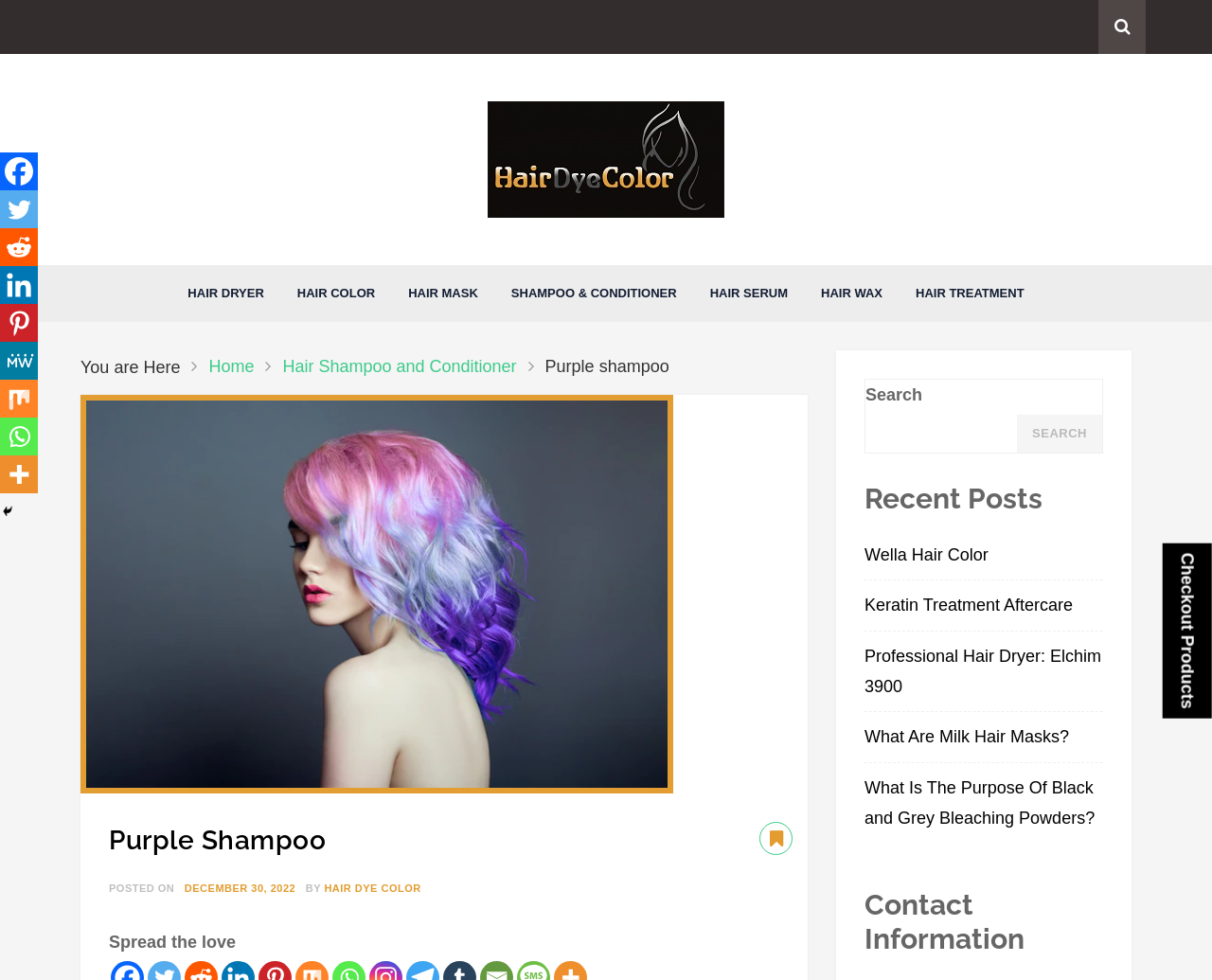Using the element description: "Contact Us", determine the bounding box coordinates for the specified UI element. The coordinates should be four float numbers between 0 and 1, [left, top, right, bottom].

None